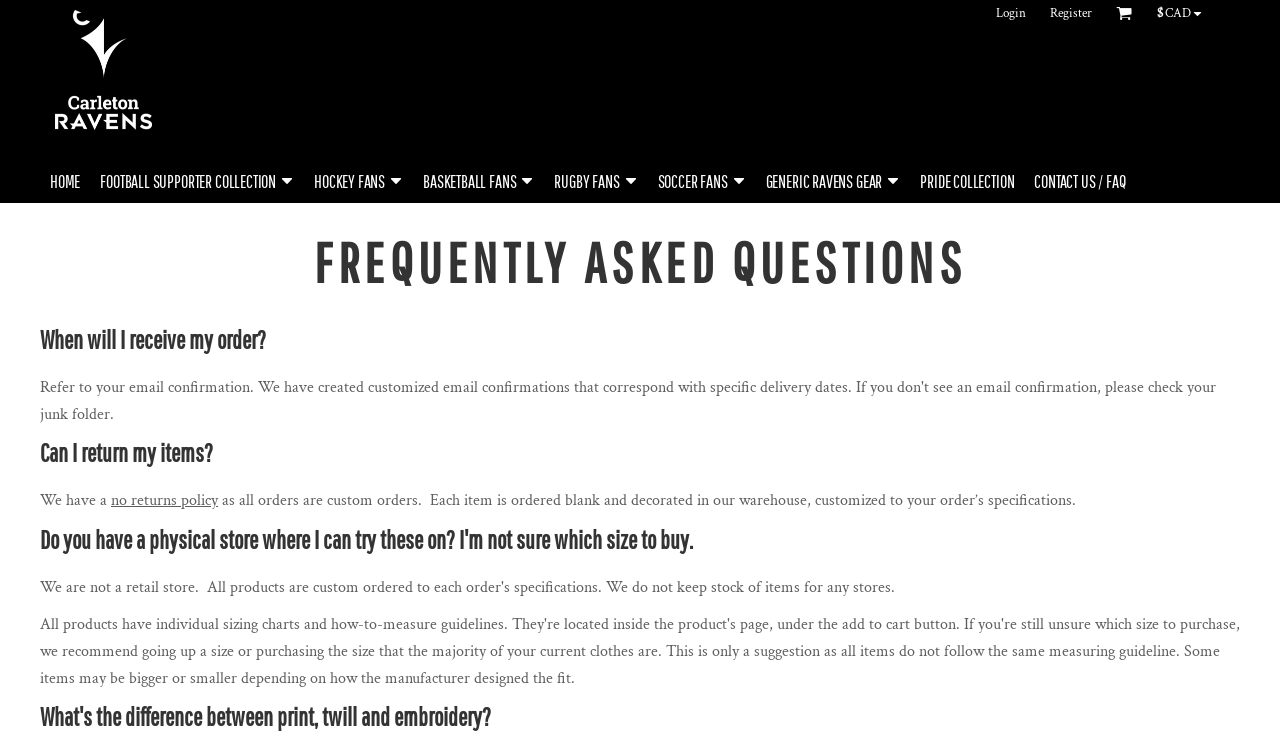Identify the bounding box coordinates of the clickable region necessary to fulfill the following instruction: "Click on the 'LOGIN' link". The bounding box coordinates should be four float numbers between 0 and 1, i.e., [left, top, right, bottom].

[0.778, 0.006, 0.801, 0.029]